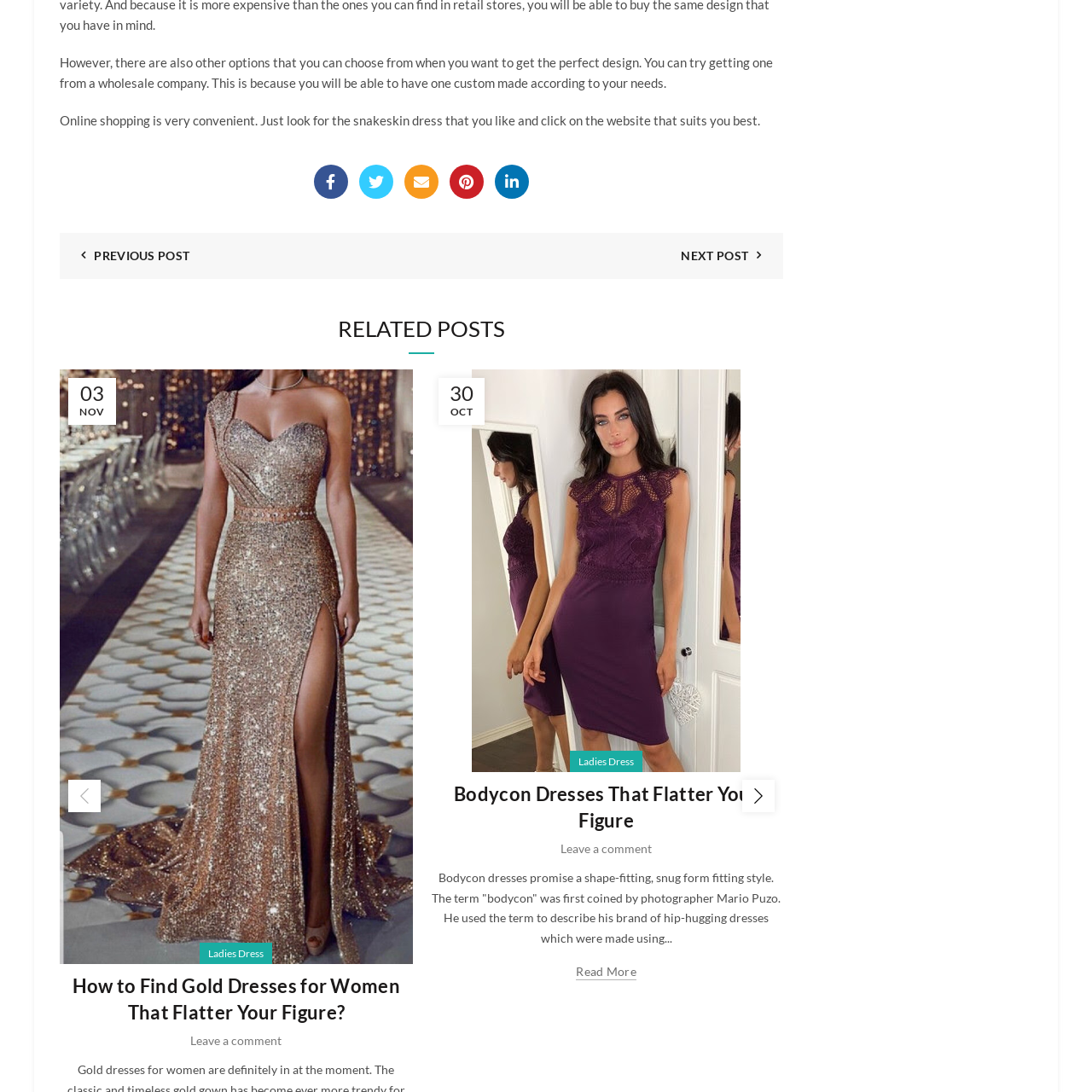What is the topic of the article?
Direct your attention to the image marked by the red bounding box and answer the question with a single word or phrase.

Bodycon dresses